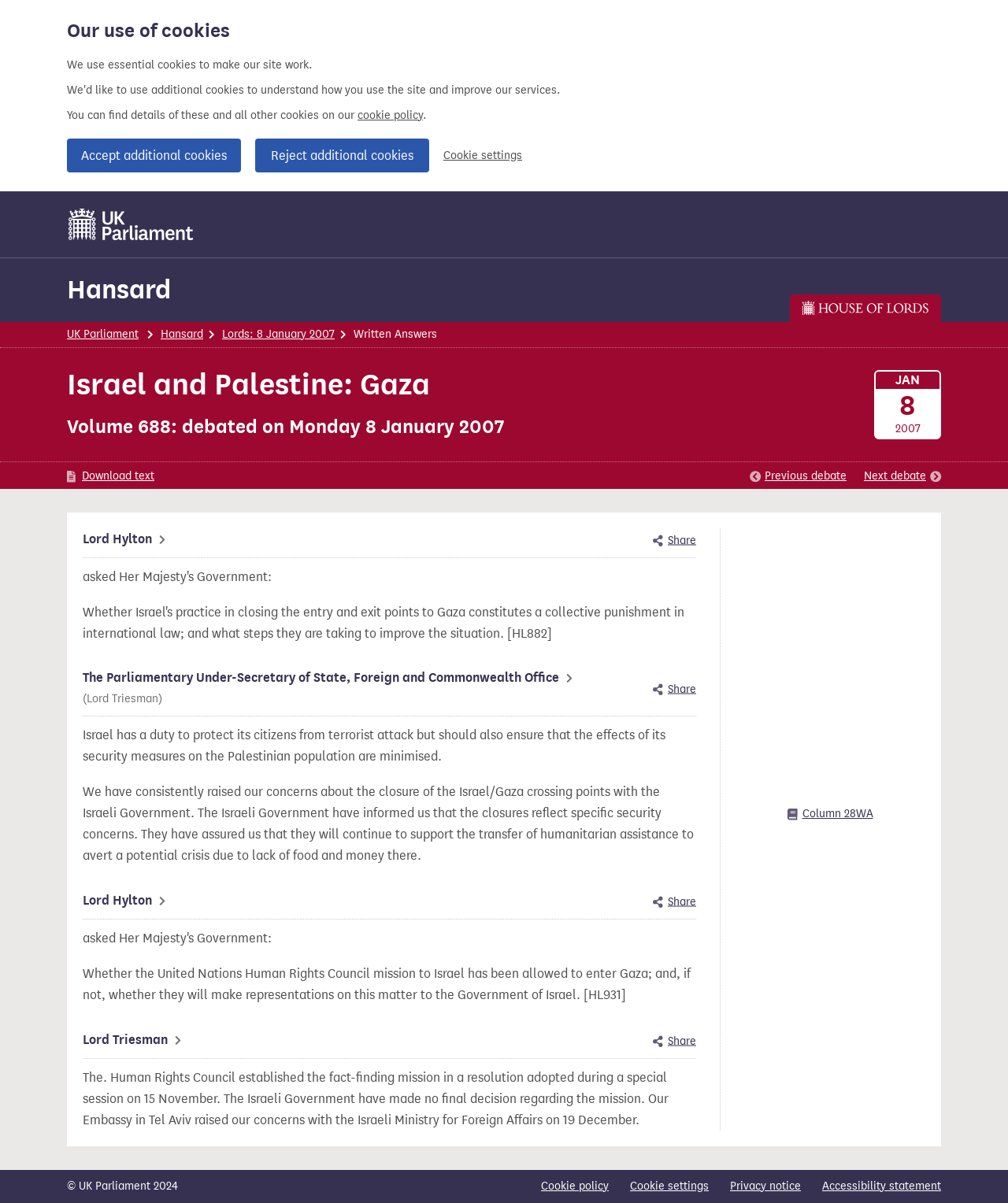Provide a thorough description of the webpage's content and layout.

This webpage is about the Hansard record of an item titled "Israel and Palestine: Gaza" from Monday, 8 January 2007. At the top, there is a cookie banner with a heading "Our use of cookies" and some text explaining the use of essential cookies. Below the banner, there are links to "UK Parliament" and "Hansard". 

On the left side, there is a navigation menu with links to "Home", "Hansard", "Lords: 8 January 2007", and "Written Answers". The main content of the page is divided into sections. The first section has a heading "Israel and Palestine: Gaza" and a subheading "Volume 688: debated on Monday 8 January 2007". Below the headings, there are links to "Download text", "Previous debate", and "Next debate".

The main article section contains a series of contributions from different individuals, including Lord Hylton and Lord Triesman. Each contribution has a link to share the specific contribution. The text of the contributions discusses topics related to Israel and Palestine, such as the protection of citizens from terrorist attacks and the closure of crossing points. 

At the bottom of the page, there is a footer section with copyright information "© UK Parliament 2024" and links to "Cookie policy", "Cookie settings", "Privacy notice", and "Accessibility statement".